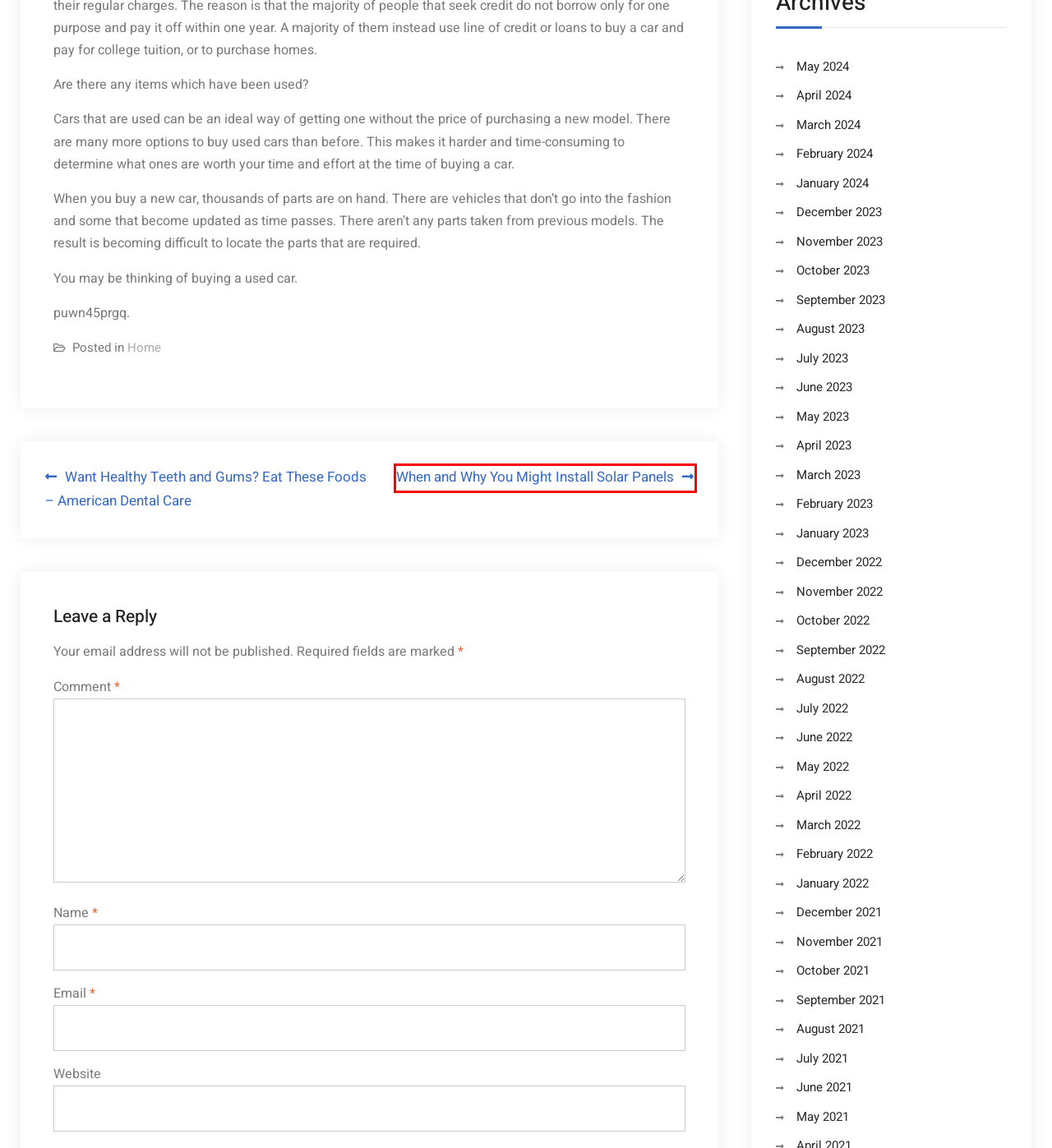You are given a screenshot of a webpage with a red rectangle bounding box. Choose the best webpage description that matches the new webpage after clicking the element in the bounding box. Here are the candidates:
A. When and Why You Might Install Solar Panels - Print News
B. January 2024 - Print News
C. September 2023 - Print News
D. October 2023 - Print News
E. February 2022 - Print News
F. May 2023 - Print News
G. November 2021 - Print News
H. March 2024 - Print News

A